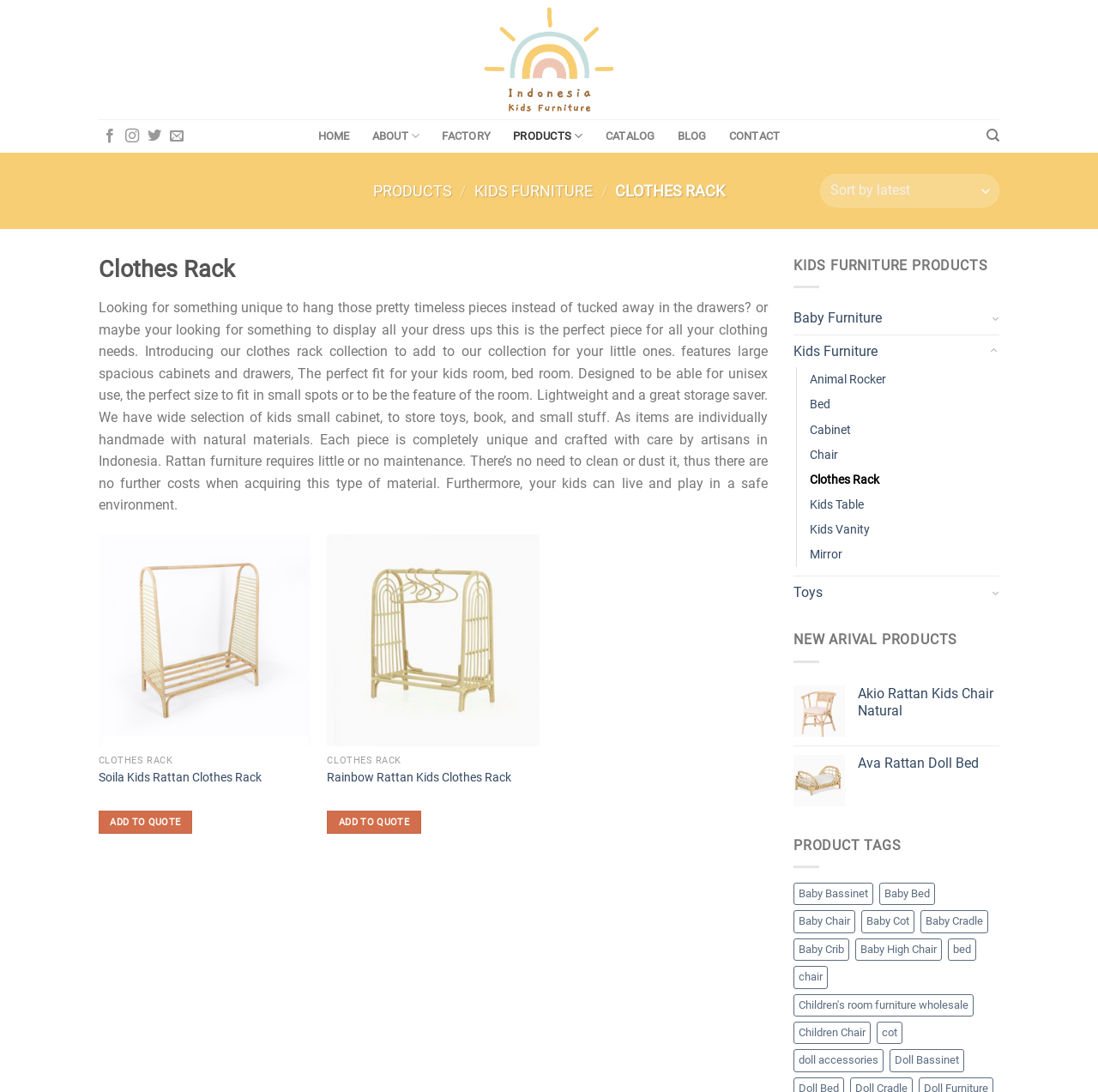Answer the following query with a single word or phrase:
What is the name of the first product listed?

Soila Kids Rattan Clothes Rack